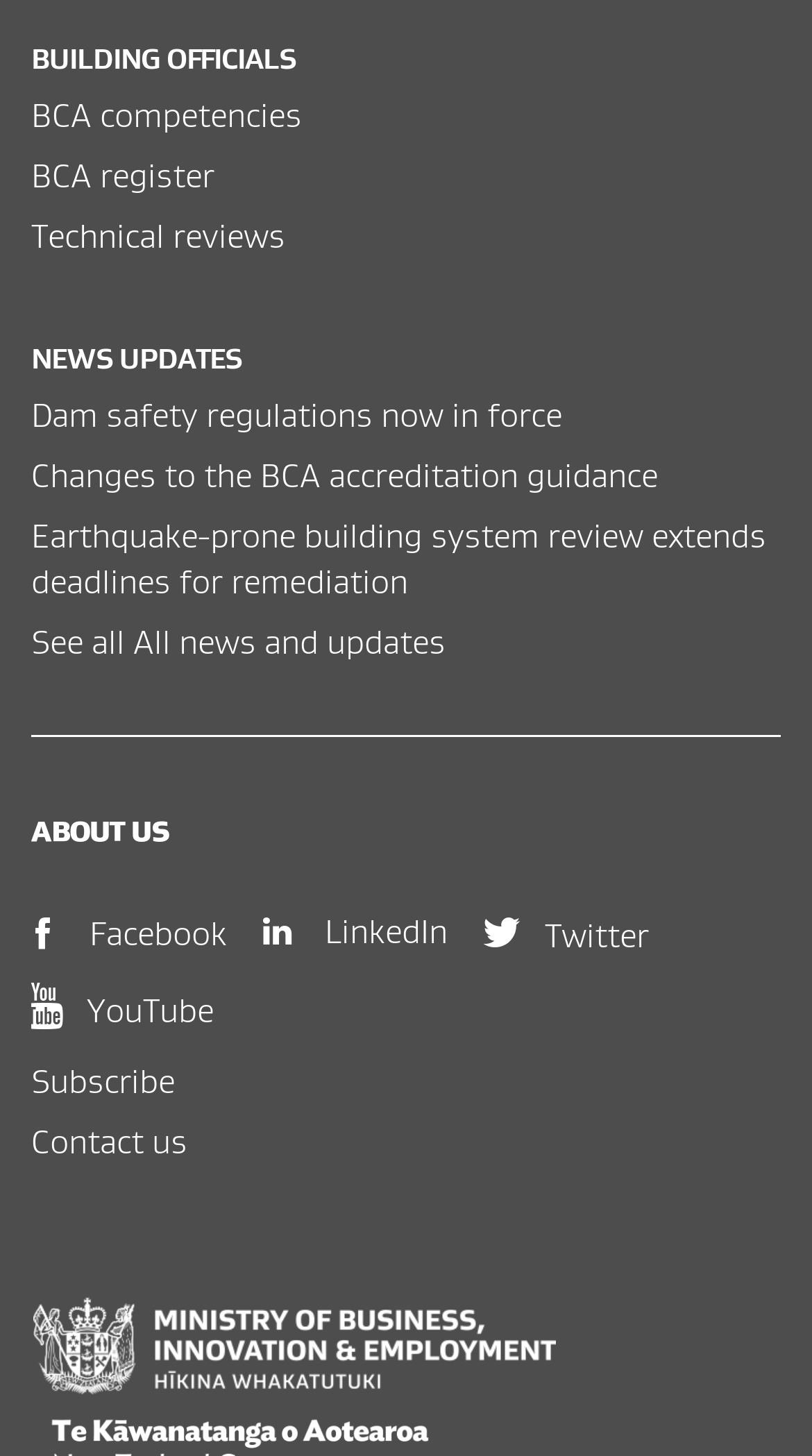Find the bounding box coordinates of the element's region that should be clicked in order to follow the given instruction: "Visit Facebook page". The coordinates should consist of four float numbers between 0 and 1, i.e., [left, top, right, bottom].

[0.034, 0.624, 0.28, 0.656]